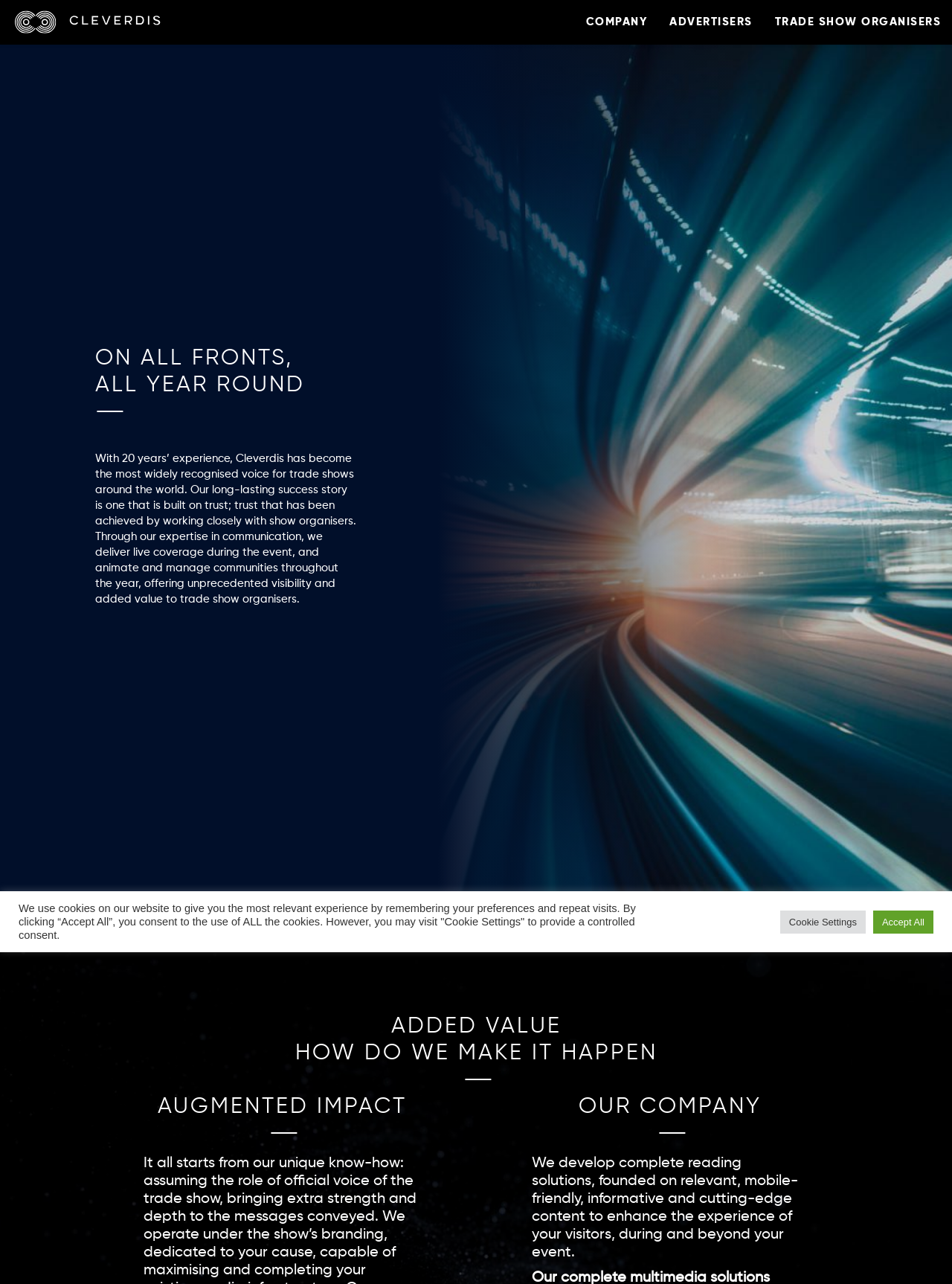Use the details in the image to answer the question thoroughly: 
What is the name of the company?

The company name can be found in the top-left corner of the webpage, where it is written as 'TRADE SHOW ORGANISERS – CLEVERDIS' and also as a link with the text 'CLEVERDIS'.